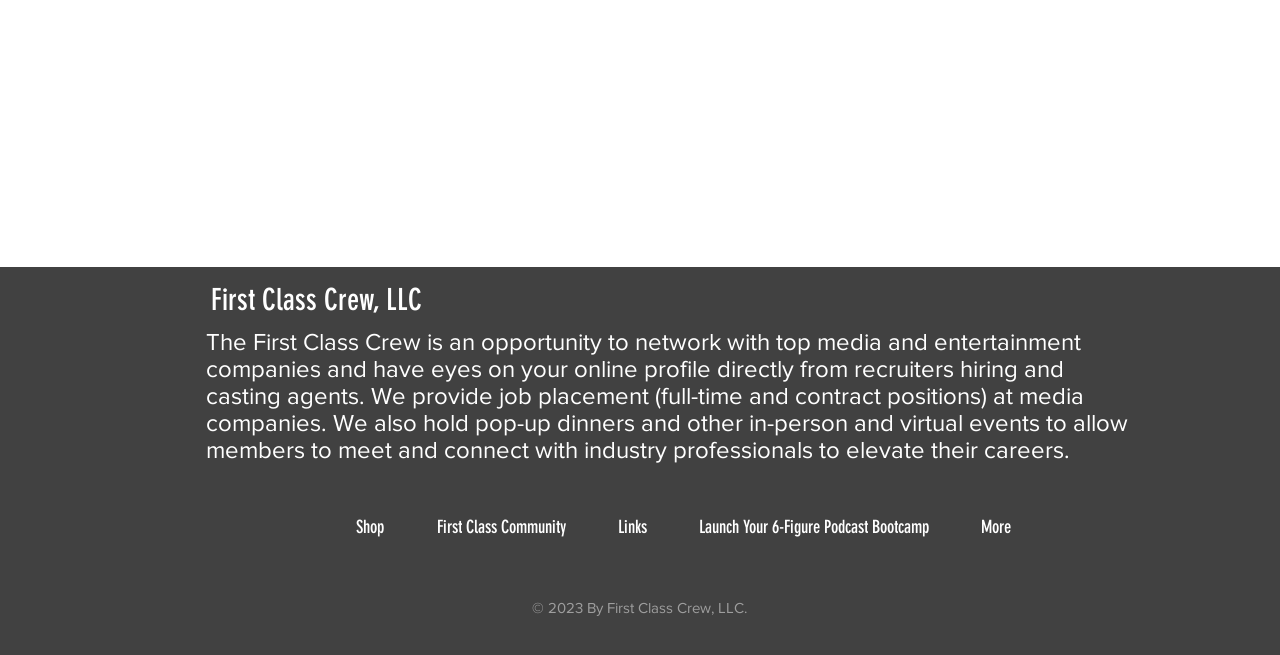Using the description: "Local Business Resource page", determine the UI element's bounding box coordinates. Ensure the coordinates are in the format of four float numbers between 0 and 1, i.e., [left, top, right, bottom].

None